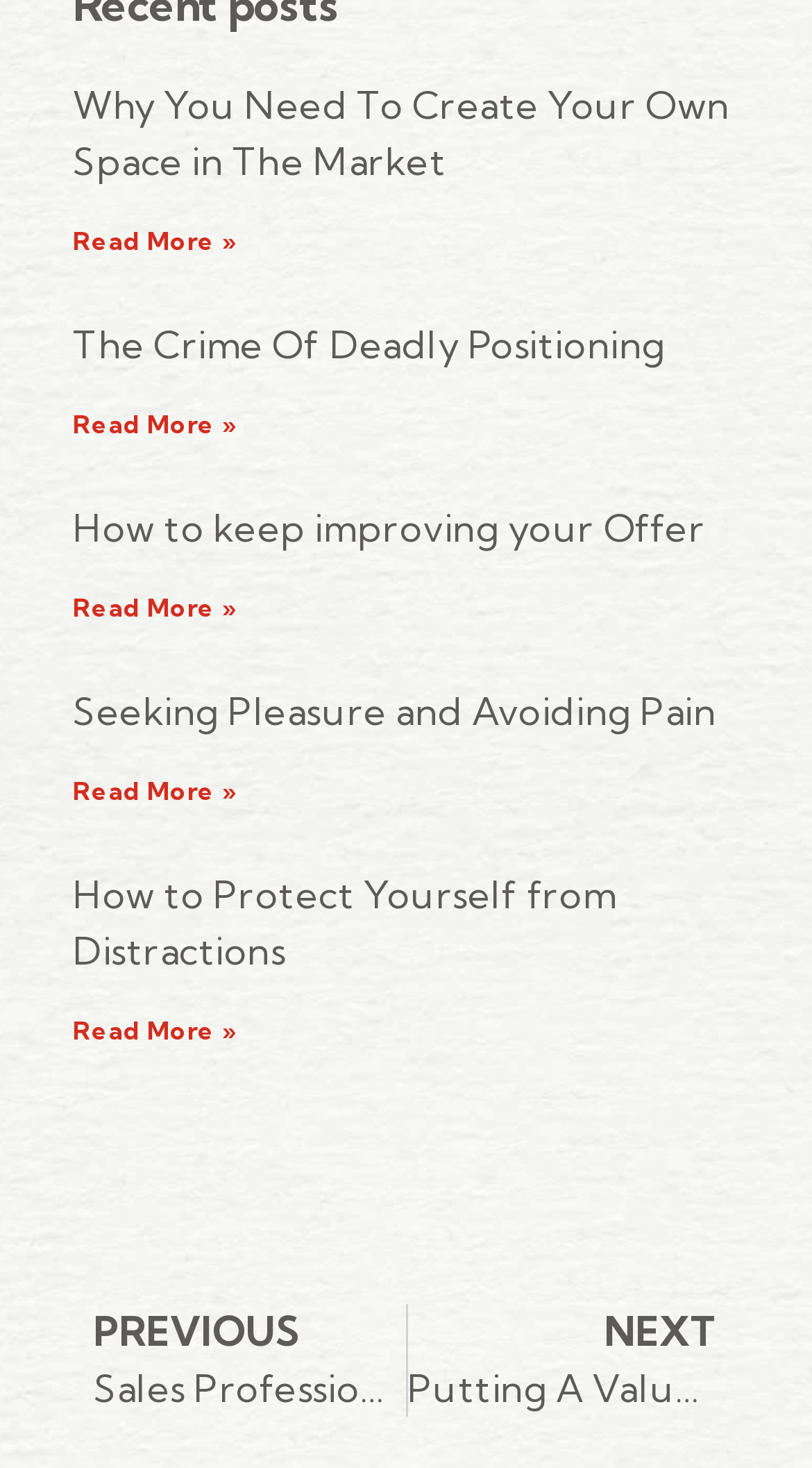What is the title of the first article?
Please look at the screenshot and answer using one word or phrase.

Why You Need To Create Your Own Space in The Market